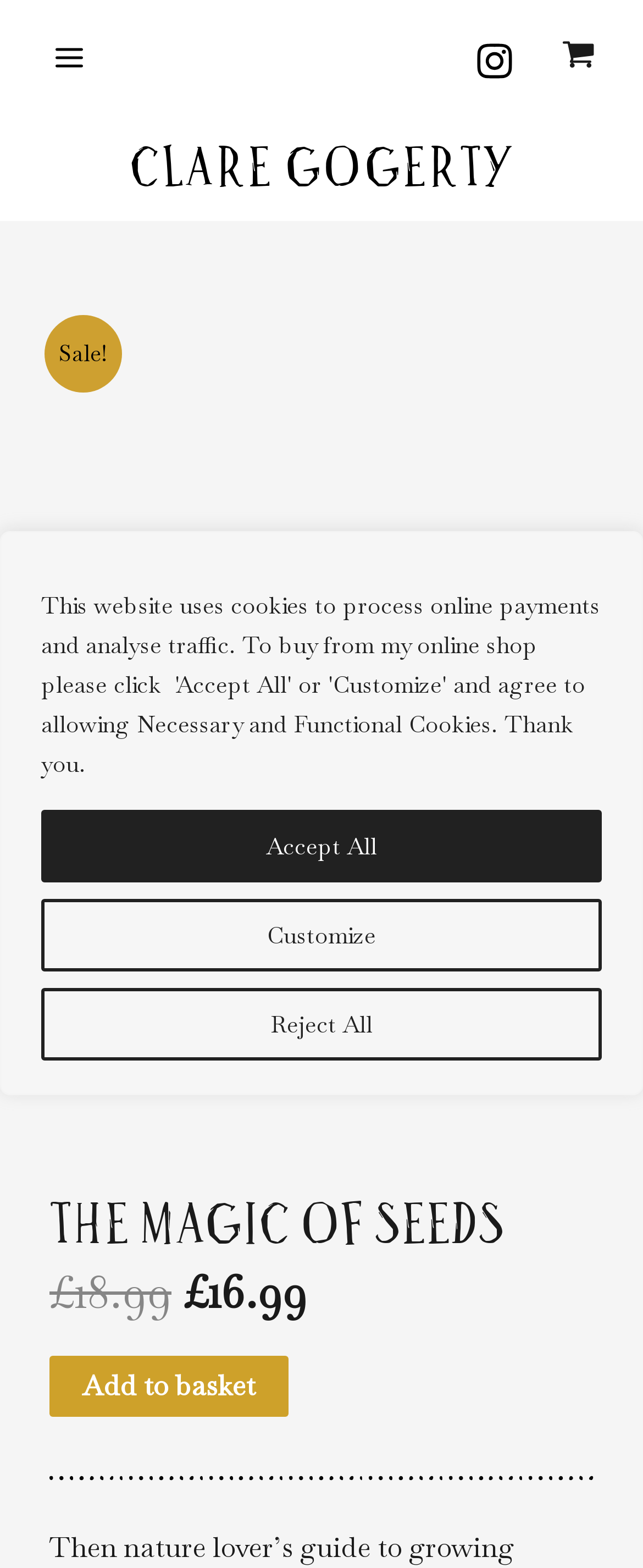What is the name of the author or creator?
Please provide a single word or phrase as the answer based on the screenshot.

Clare Gogerty